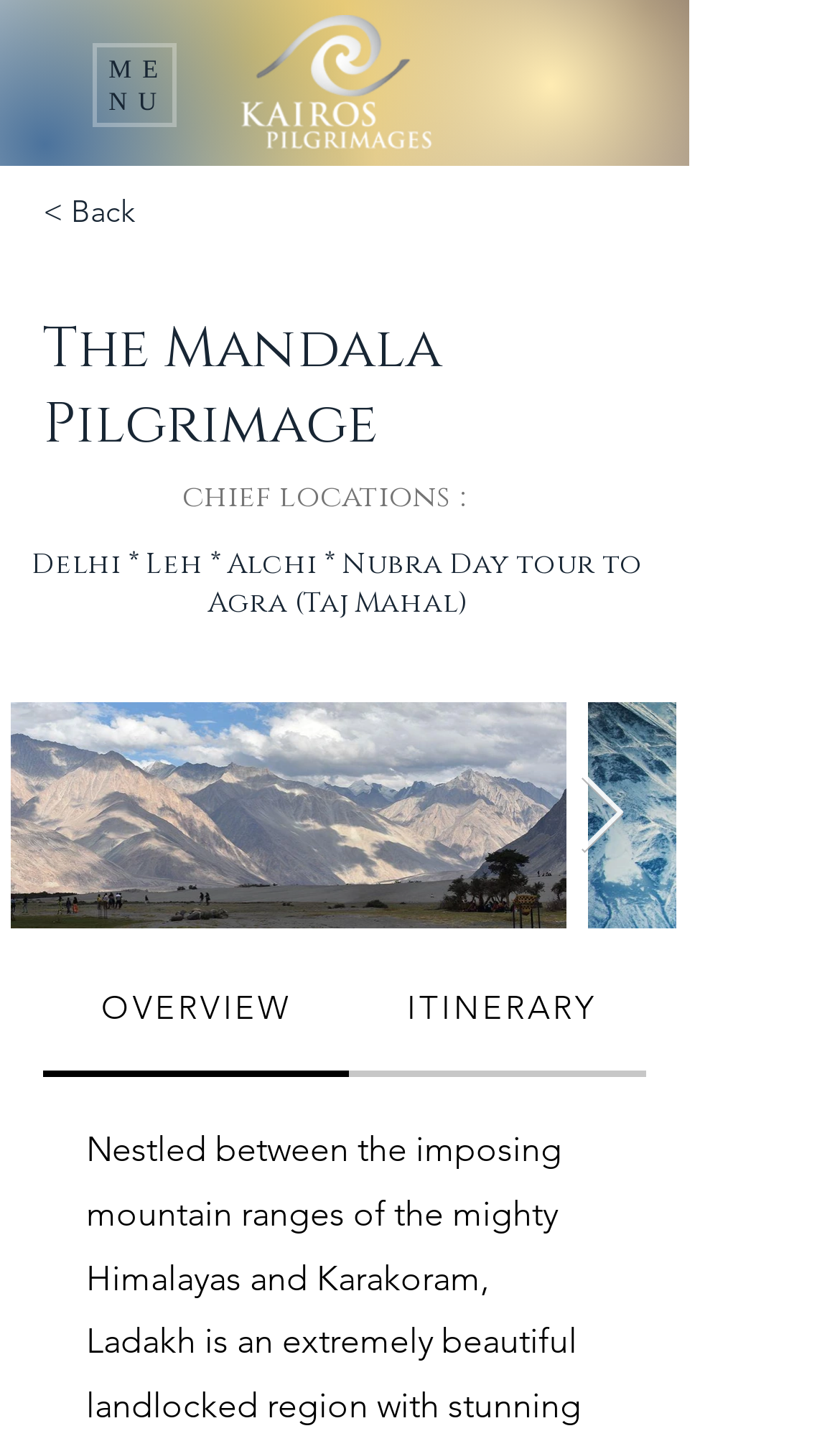Provide a brief response to the question below using a single word or phrase: 
What is the name of the pilgrimage?

The Mandala Pilgrimage